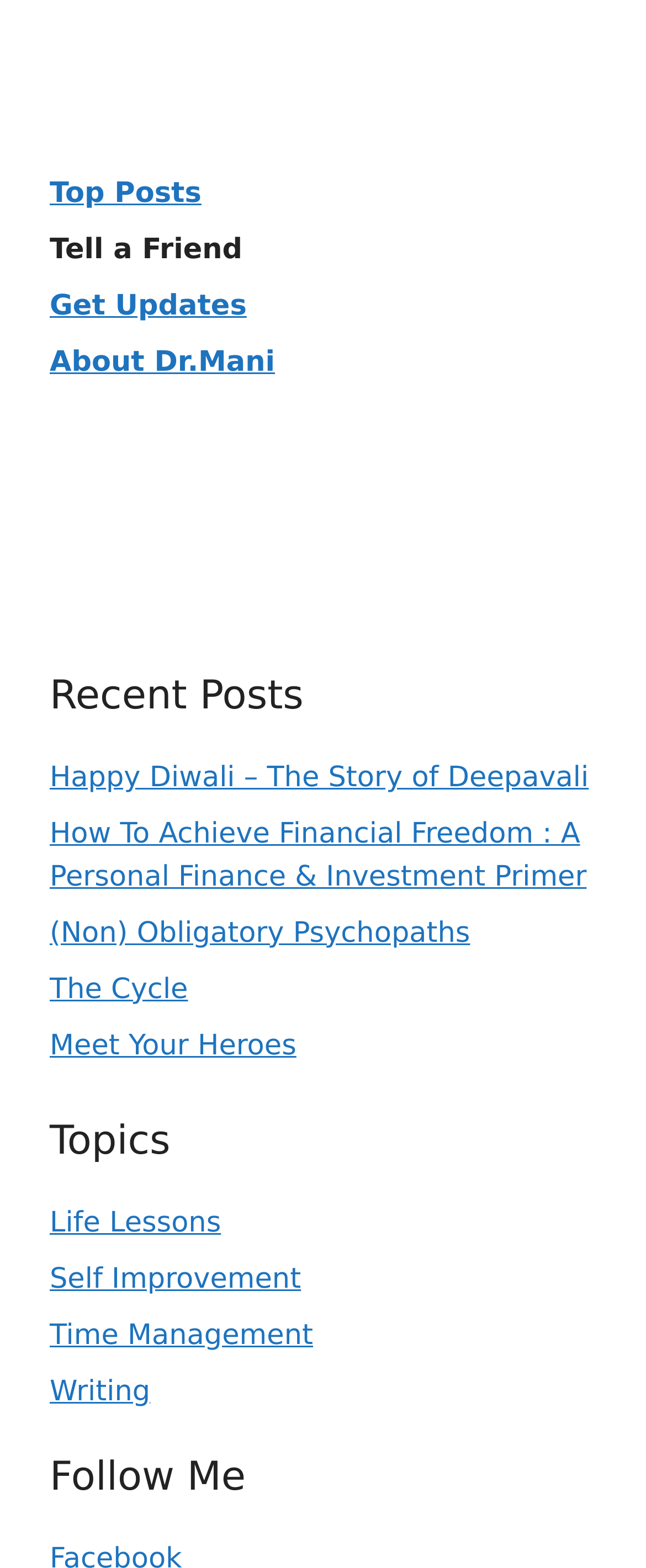Predict the bounding box of the UI element based on the description: "Top Posts". The coordinates should be four float numbers between 0 and 1, formatted as [left, top, right, bottom].

[0.077, 0.113, 0.312, 0.134]